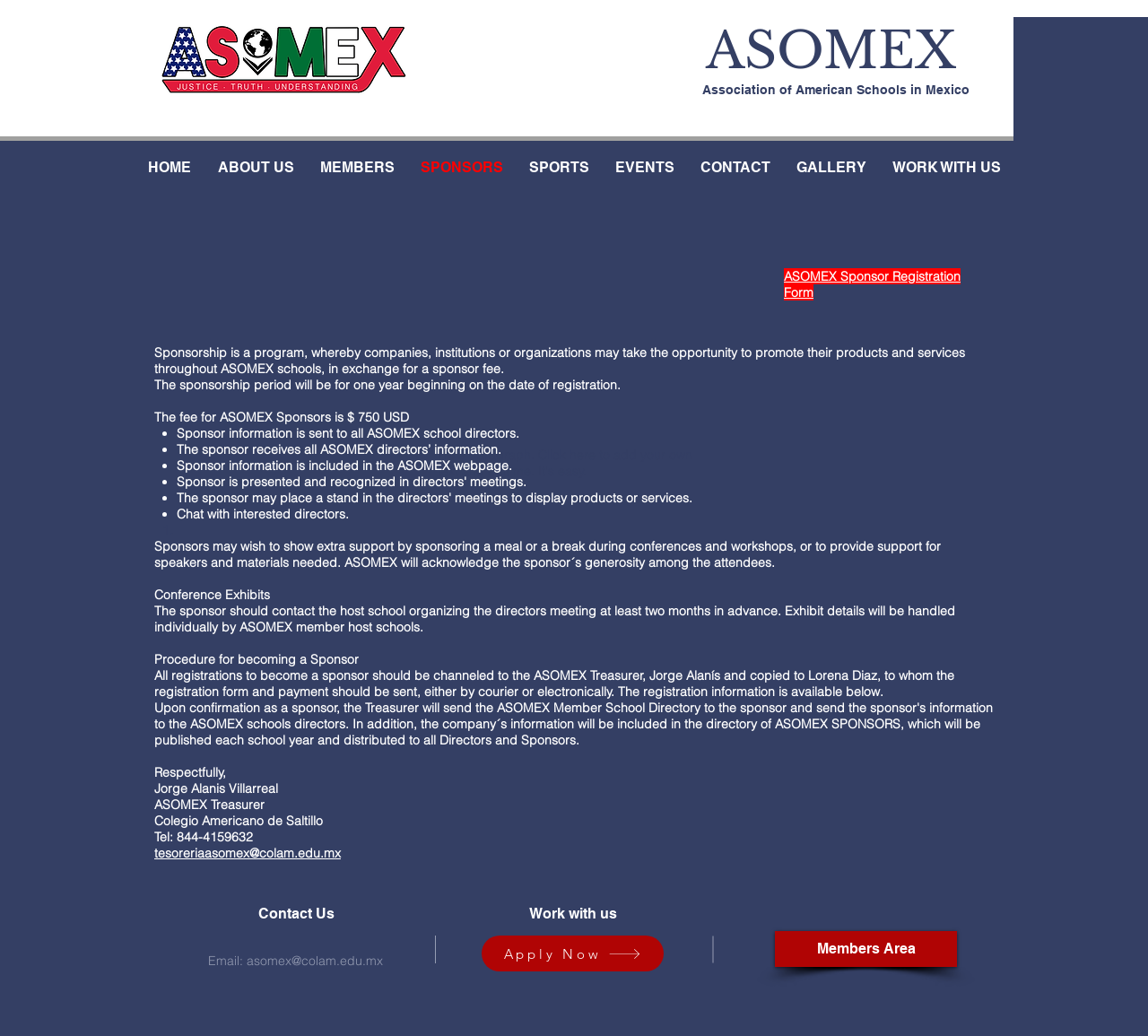How long does the sponsorship period last?
Using the image as a reference, deliver a detailed and thorough answer to the question.

The sponsorship period is stated to be for one year, beginning on the date of registration.